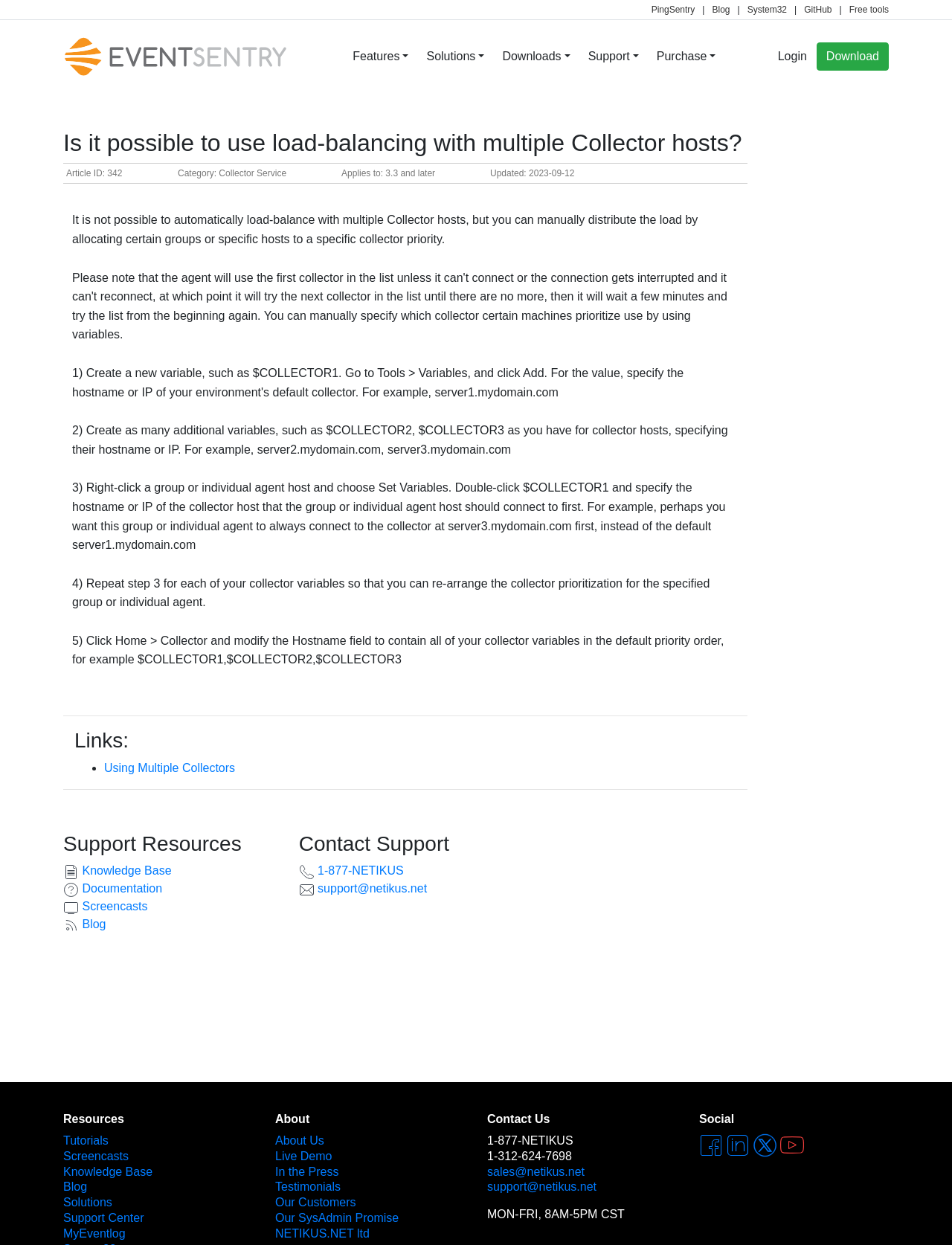Describe all the key features and sections of the webpage thoroughly.

This webpage is about using load-balancing with multiple Collector hosts. At the top, there is a navigation menu with links to "Server Monitoring with EventSentry", "Features", "Solutions", "Downloads", "Support", and "Purchase". Below the navigation menu, there is a heading that reads "Is it possible to use load-balancing with multiple Collector hosts?" followed by a brief description of the topic.

To the right of the heading, there are several links to related articles, including "Using Multiple Collectors". Below the description, there are five steps outlined to manually distribute the load by allocating certain groups or specific hosts to a specific collector priority.

The webpage also has a section titled "Links" with a list of related links, including "Using Multiple Collectors". Further down, there is a section titled "Support Resources" with links to "Knowledge Base", "Documentation", "Screenshot", "Screencasts", and "Blog". There is also a "Contact Support" section with phone and email contact information.

At the bottom of the webpage, there are three columns of links. The left column has links to "Resources", including "Tutorials", "Screencasts", "Knowledge Base", and more. The middle column has links to "About", including "About Us", "Live Demo", and more. The right column has links to "Contact Us", including phone numbers and email addresses, as well as social media links to EventSentry's Facebook, LinkedIn, and Twitter pages.